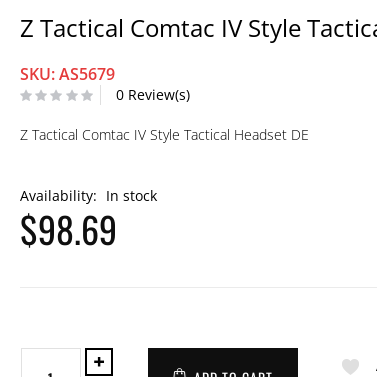Summarize the image with a detailed description that highlights all prominent details.

This image showcases the **Z Tactical Comtac IV Style Tactical Headset DE**, a specialized communication headset designed for tactical applications. Priced at **$98.69**, it is currently in stock, as indicated by the availability note. 

The SKU for this product is **AS5679**, and it has not yet received any customer reviews. The image features the headset prominently, highlighting its design suitable for military and outdoor activities. The user interface also includes functionality to add the headset to the cart, suggesting an easy pathway for customers looking to purchase this product. 

Stay connected and enhance your situational awareness in tactical environments with this high-quality headset.